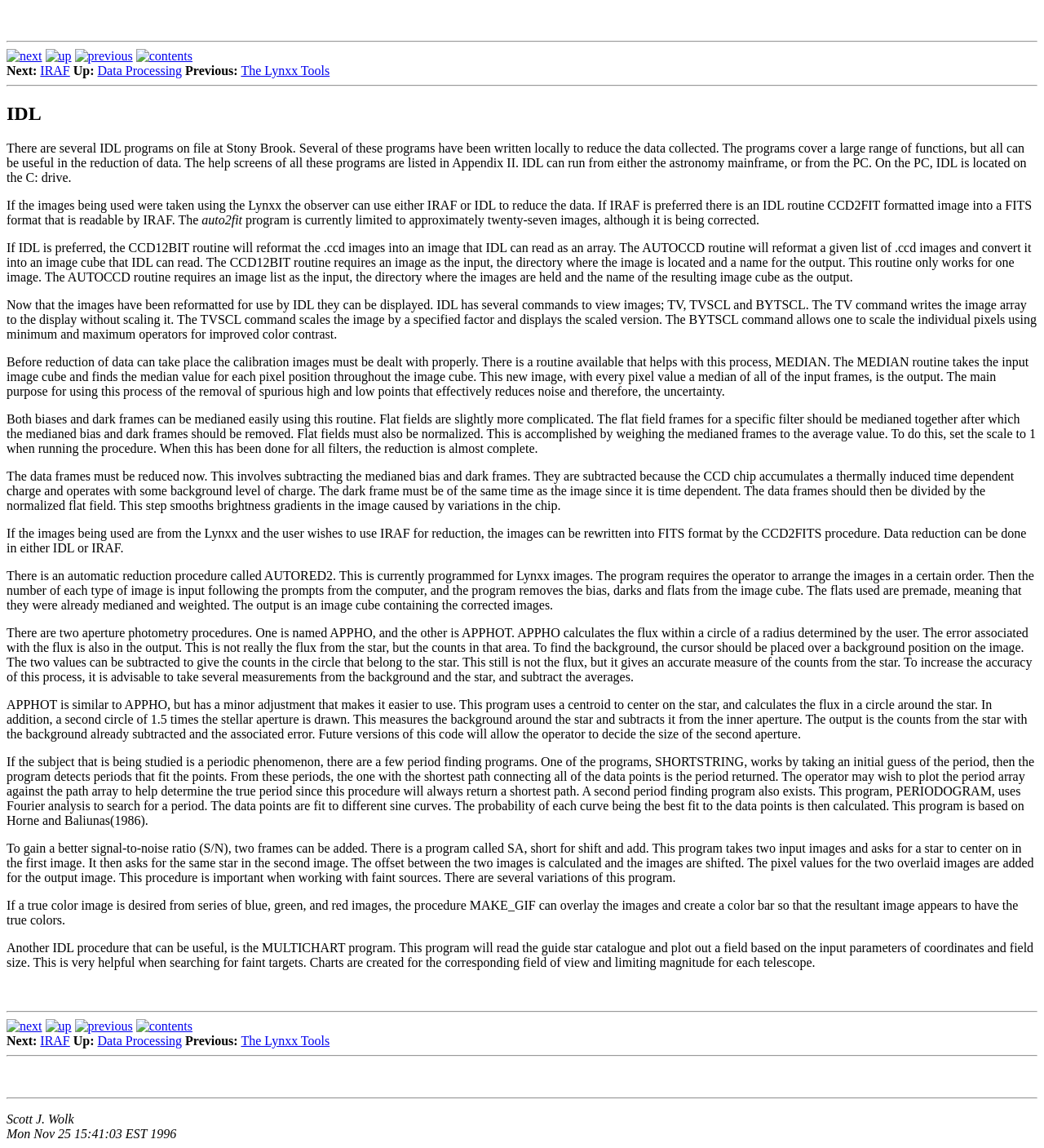Using the image as a reference, answer the following question in as much detail as possible:
What is the function of the APPHO procedure?

The APPHO procedure is used for aperture photometry, which involves calculating the flux within a circle of a specified radius. The procedure also calculates the error associated with the flux and allows the user to subtract the background counts to obtain the counts from the star.